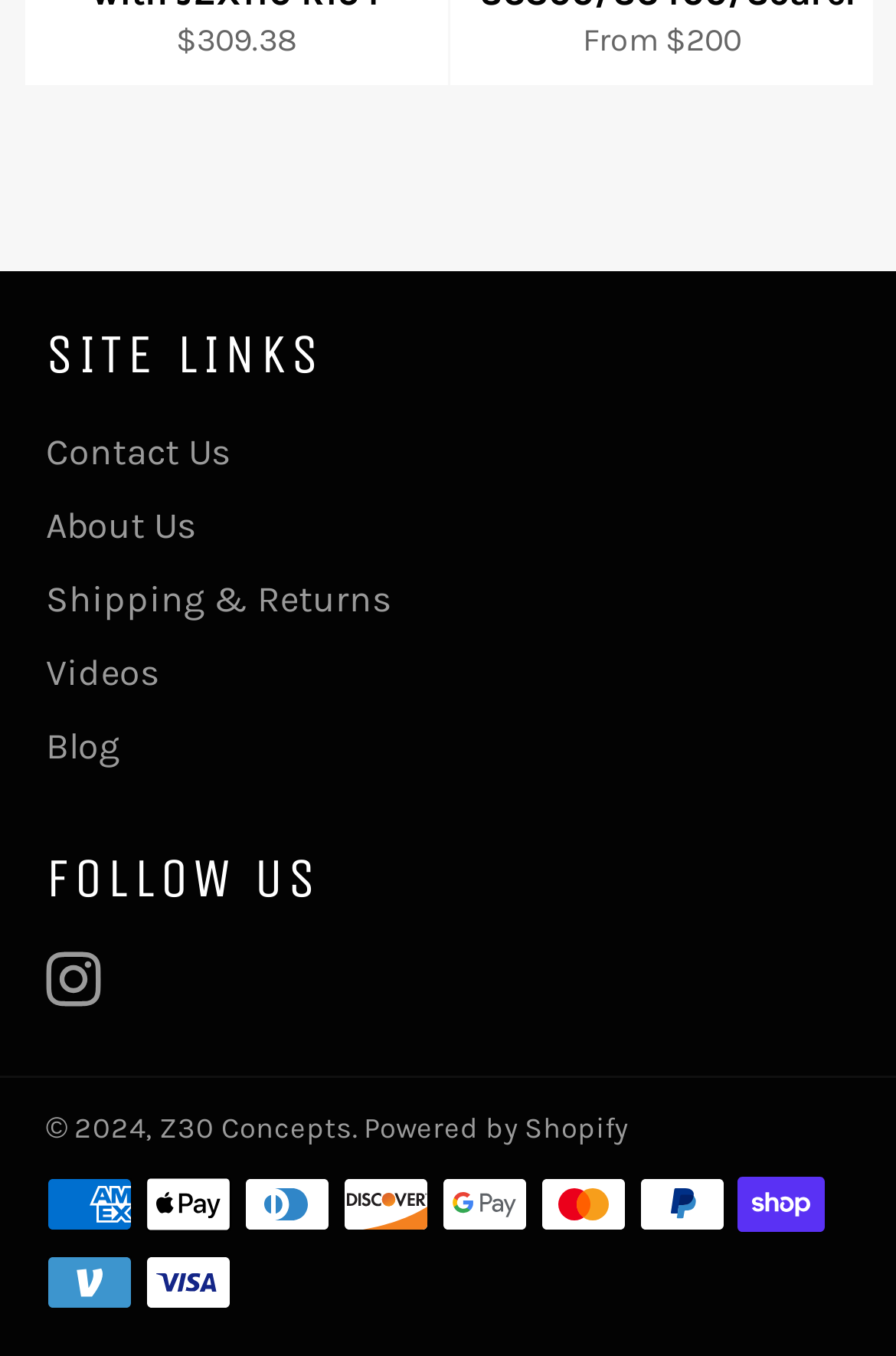Kindly determine the bounding box coordinates of the area that needs to be clicked to fulfill this instruction: "Visit About Us page".

[0.051, 0.372, 0.218, 0.404]